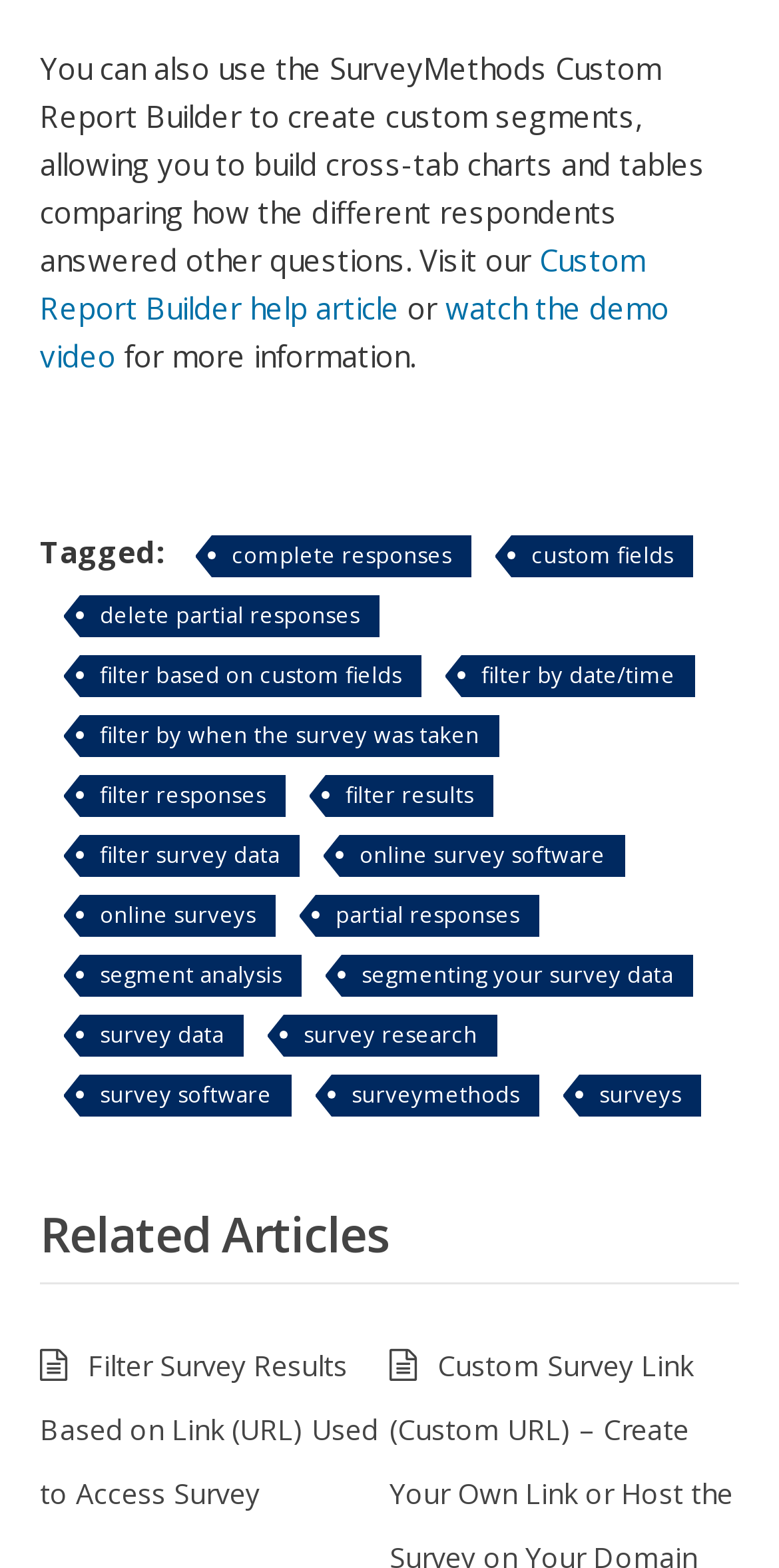Identify the bounding box coordinates for the UI element described as follows: LinkedIn. Use the format (top-left x, top-left y, bottom-right x, bottom-right y) and ensure all values are floating point numbers between 0 and 1.

None